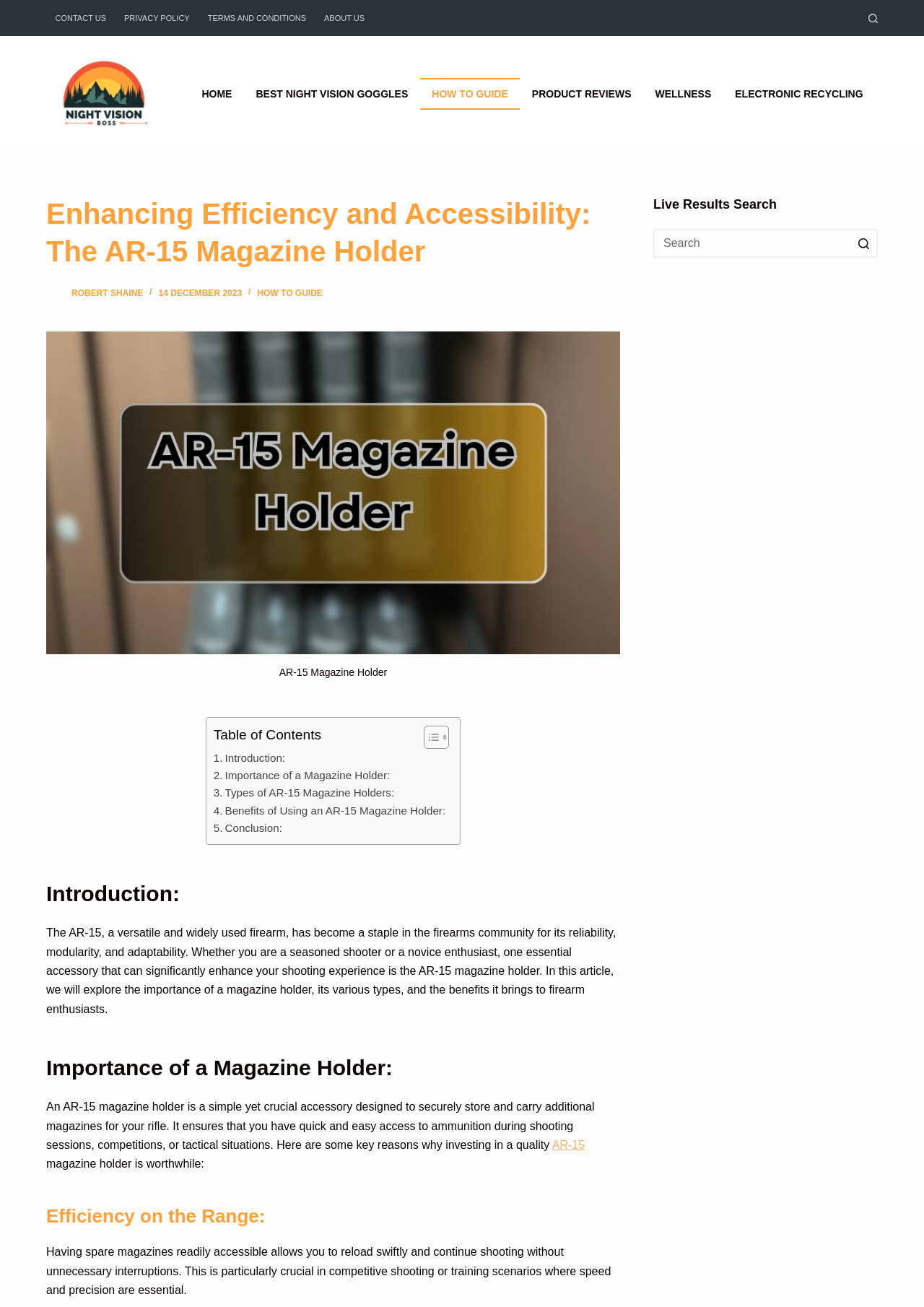How many sections are in the table of contents?
Answer with a single word or phrase by referring to the visual content.

5